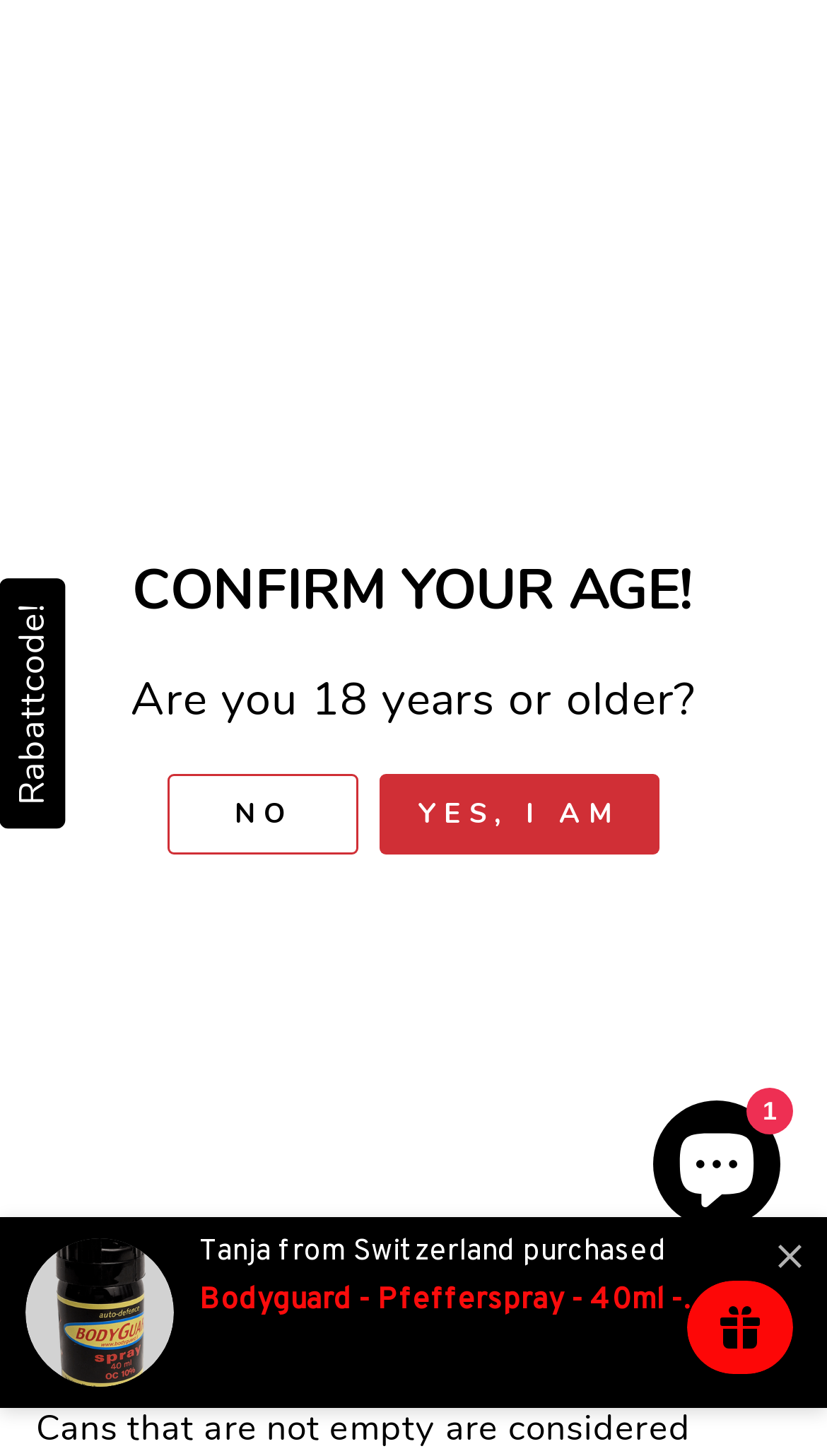What is the product name mentioned on the webpage?
Kindly offer a detailed explanation using the data available in the image.

The product name is mentioned in a static text element on the webpage, which is located below the age confirmation message. The text element contains the product name 'Bodyguard - Pfefferspray - 40ml - Breitstrahl', indicating that this product is being discussed or featured on the webpage.